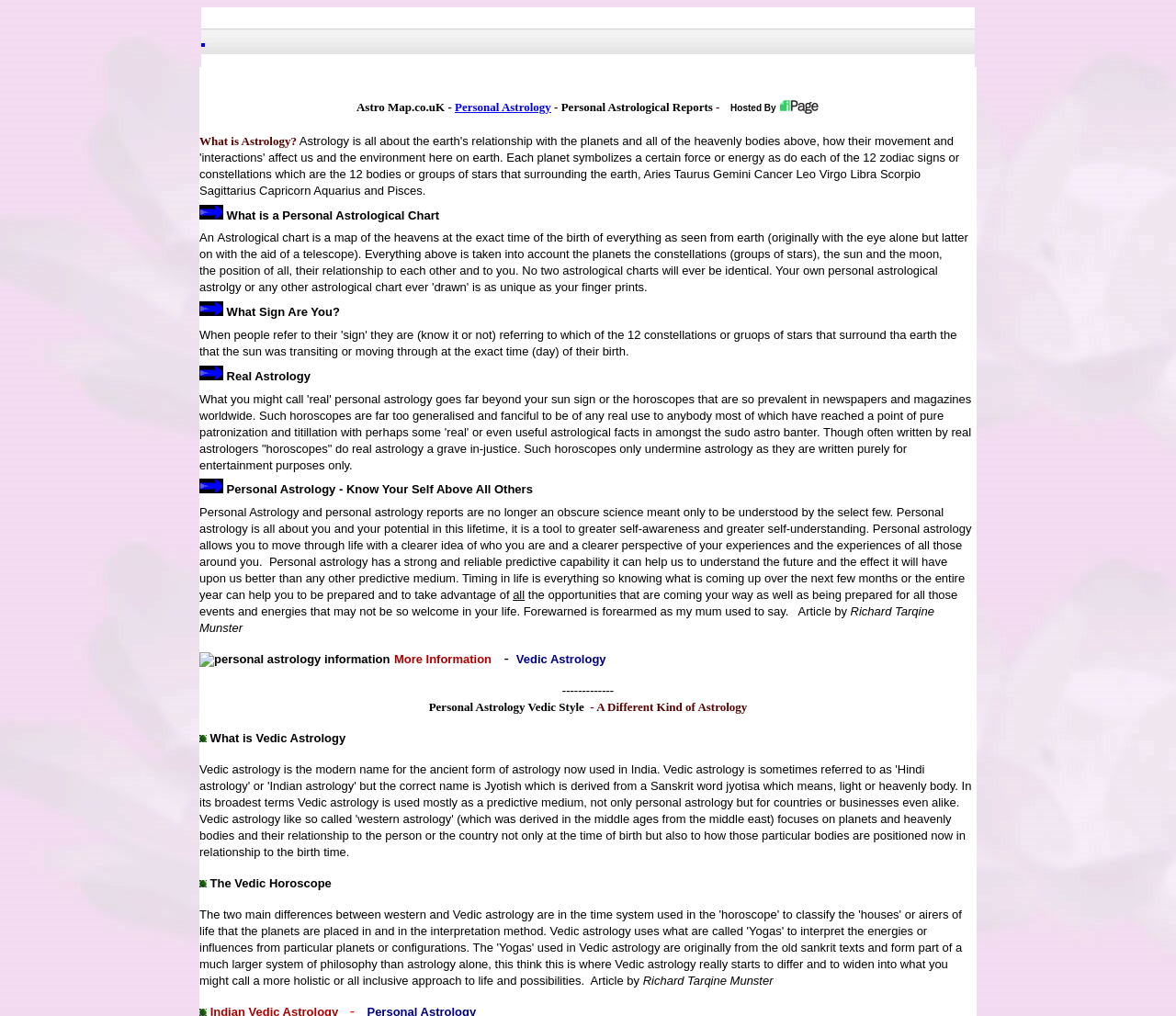What is the relationship between astrology and the future?
Using the picture, provide a one-word or short phrase answer.

Predictive capability